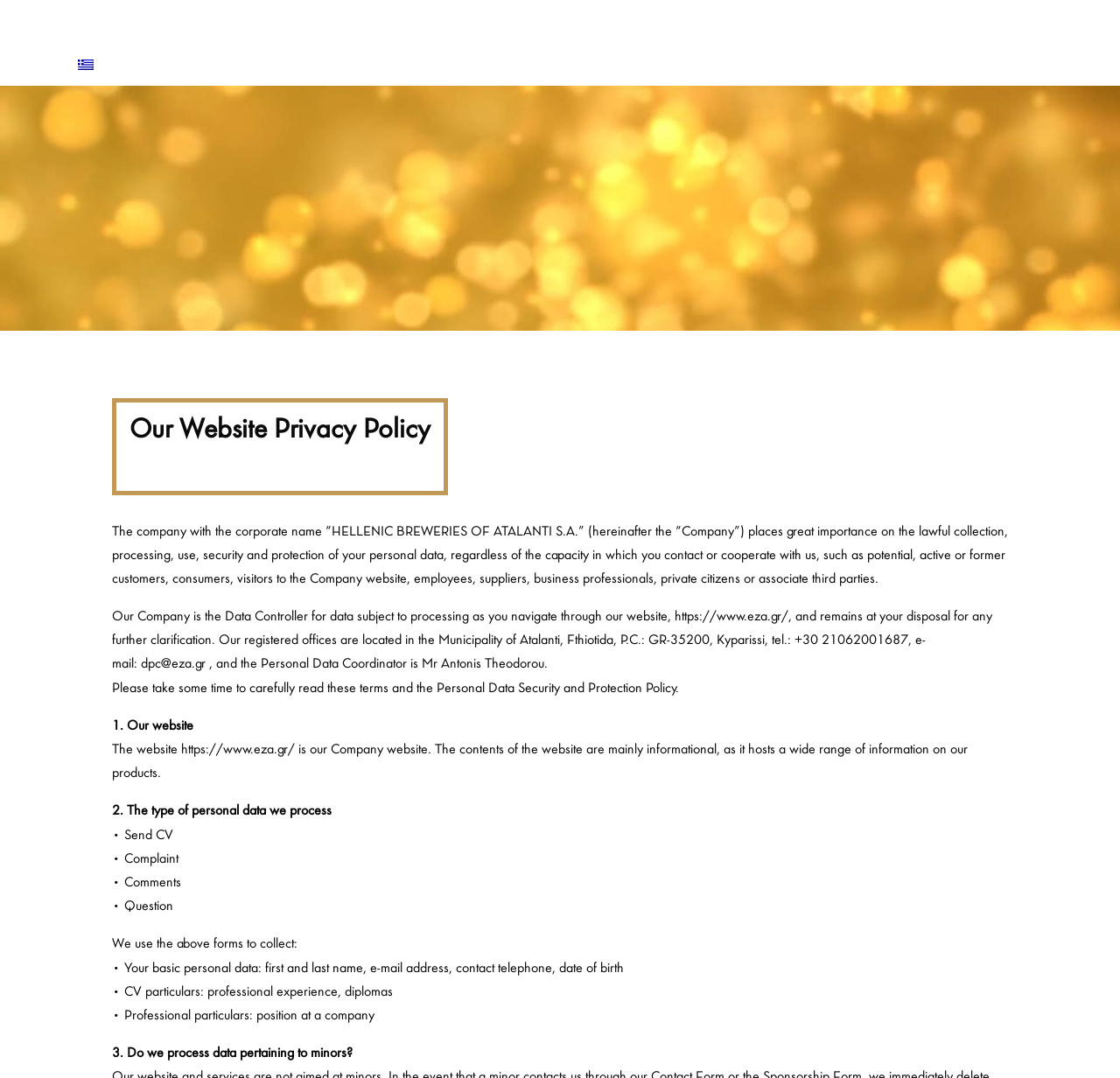Answer succinctly with a single word or phrase:
Who is the Personal Data Coordinator mentioned in the privacy policy?

Mr Antonis Theodorou